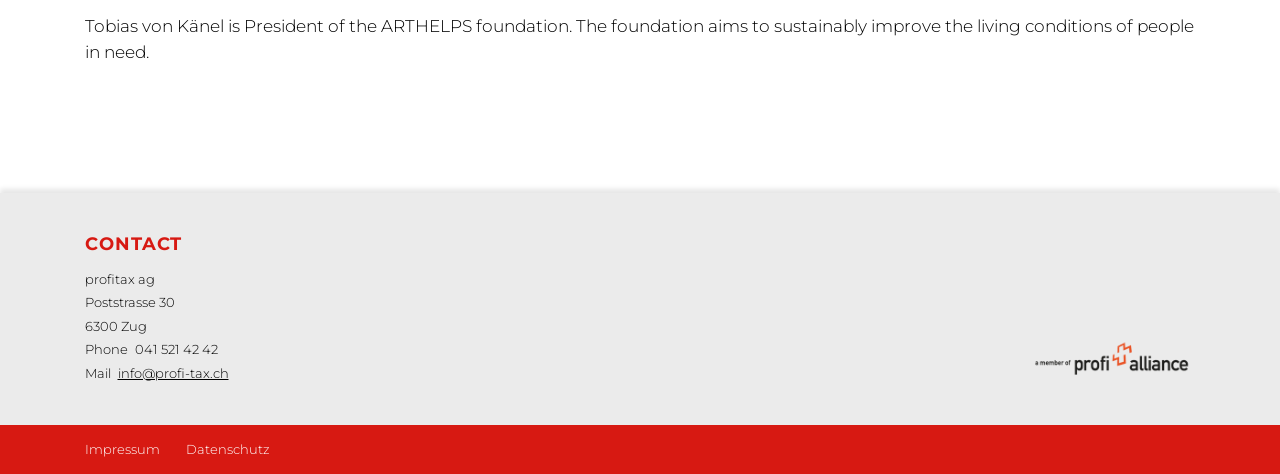Please respond in a single word or phrase: 
What is the street address of profitax ag?

Poststrasse 30